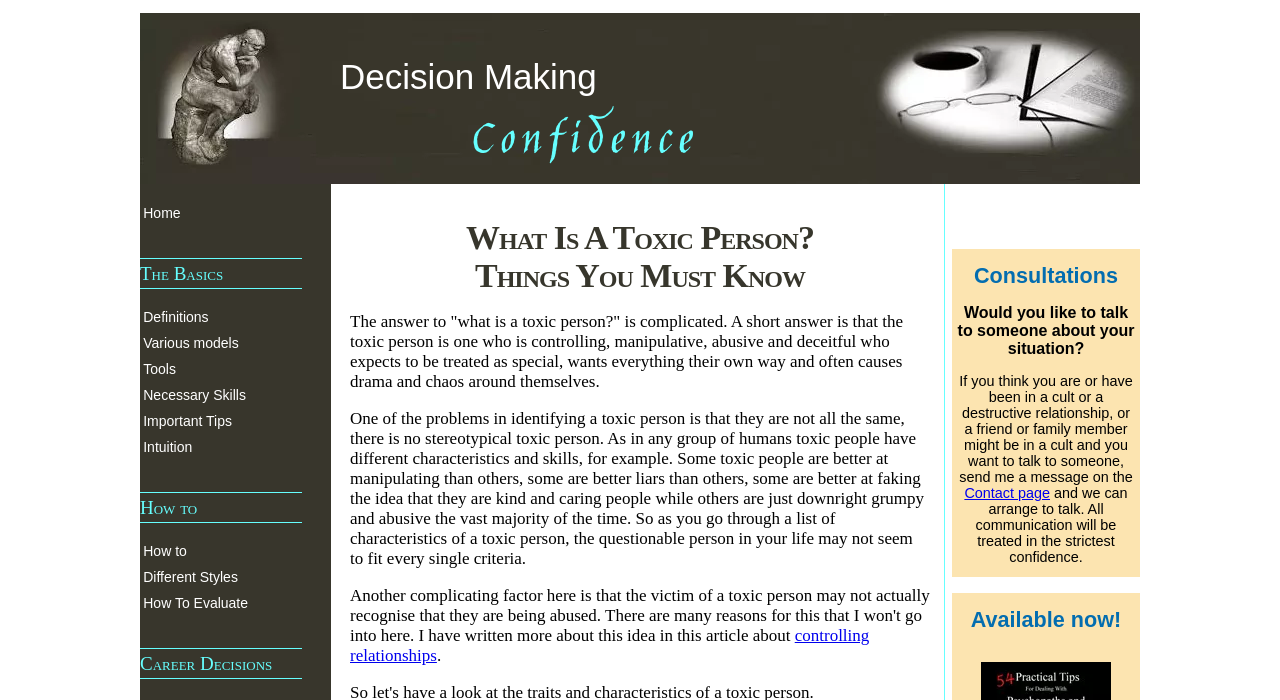Locate the coordinates of the bounding box for the clickable region that fulfills this instruction: "go to the home page".

None